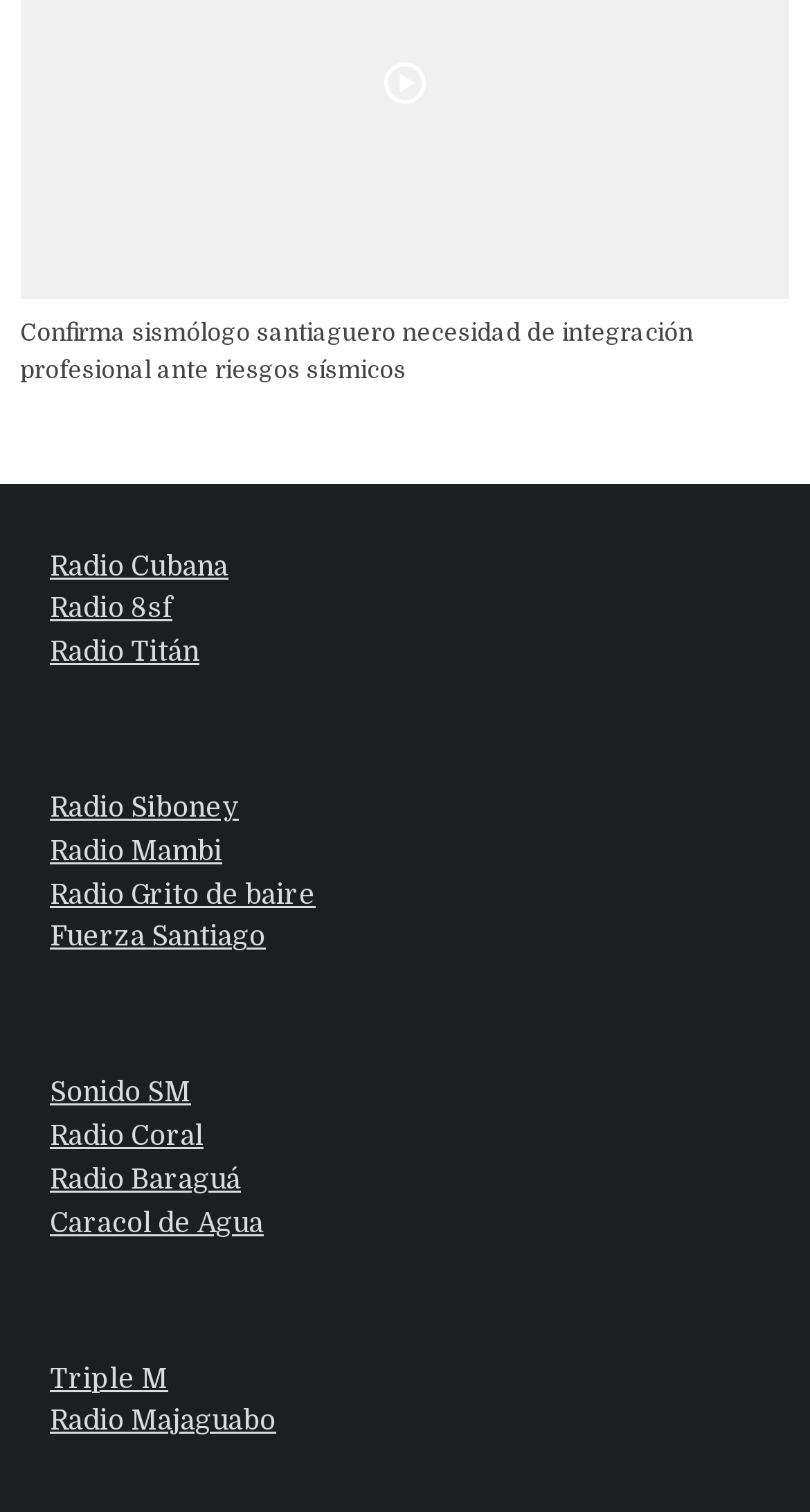Please specify the coordinates of the bounding box for the element that should be clicked to carry out this instruction: "Click on the link to Radio Cubana". The coordinates must be four float numbers between 0 and 1, formatted as [left, top, right, bottom].

[0.062, 0.364, 0.282, 0.384]